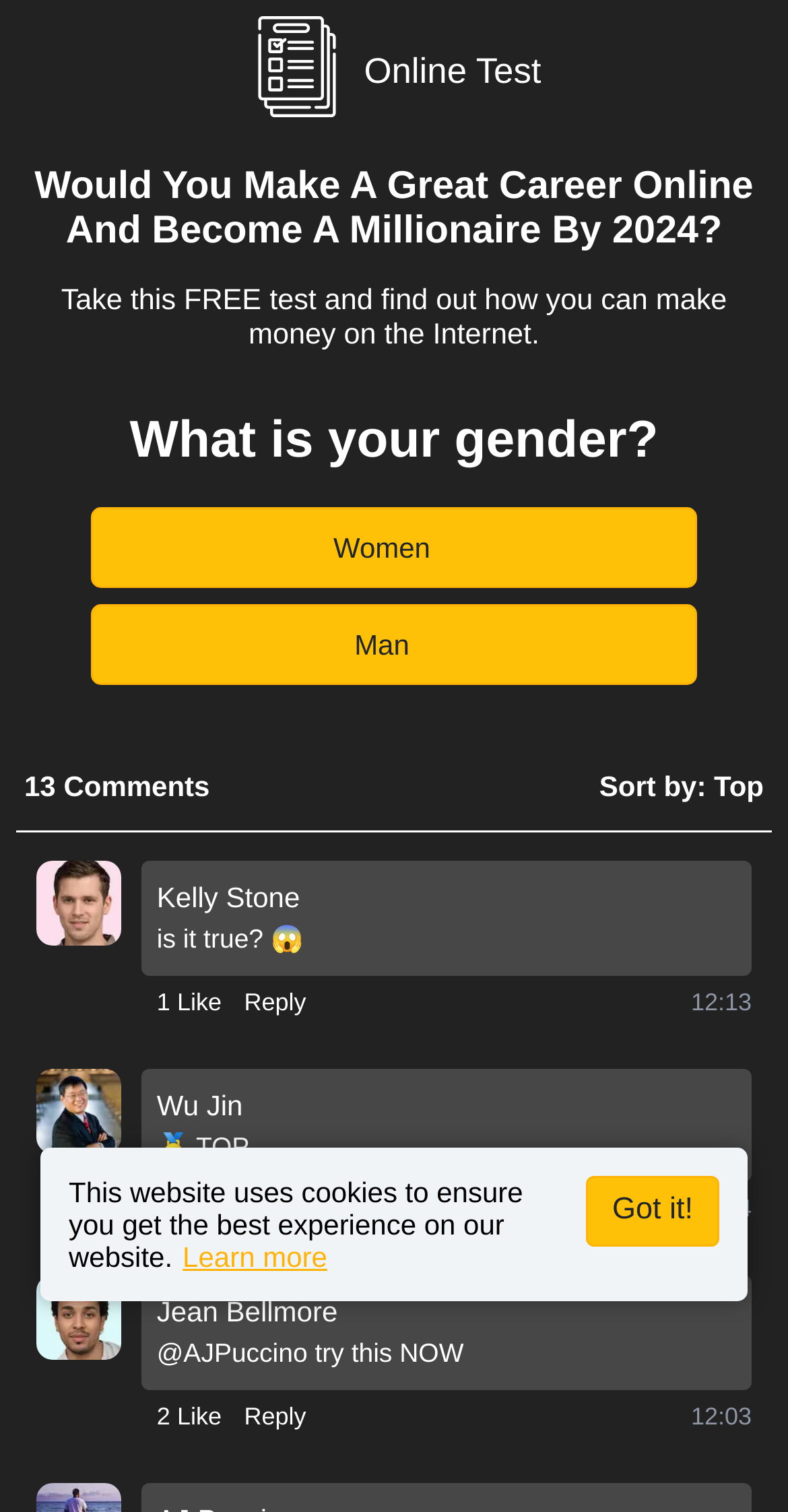Could you locate the bounding box coordinates for the section that should be clicked to accomplish this task: "Click the 'Like' button".

[0.199, 0.787, 0.255, 0.811]